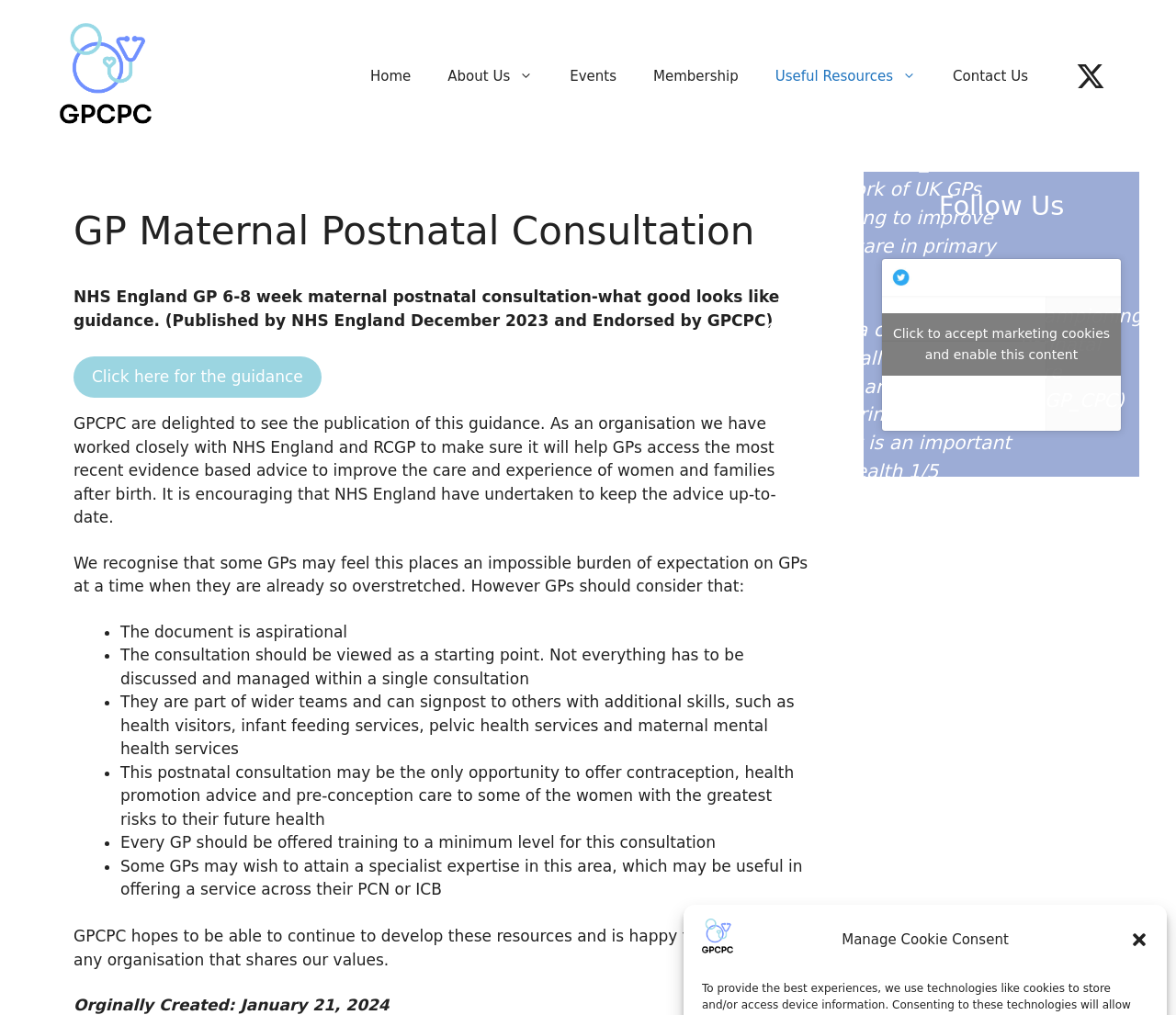Describe the webpage meticulously, covering all significant aspects.

The webpage is about the GP Maternal Postnatal Consultation guidance published by NHS England in December 2023 and endorsed by GPCPC. At the top of the page, there is a banner with a link to the GPCPC website and a navigation menu with links to various sections such as Home, About Us, Events, Membership, Useful Resources, and Contact Us.

Below the navigation menu, there is a heading that reads "GP Maternal Postnatal Consultation" followed by a paragraph of text that describes the guidance and its purpose. The text explains that GPCPC is delighted to see the publication of this guidance and has worked closely with NHS England and RCGP to ensure it provides evidence-based advice to improve the care and experience of women and families after birth.

The page then lists several points that GPs should consider when implementing the guidance, including that the document is aspirational, the consultation should be viewed as a starting point, and GPs can signpost to other services with additional skills. There is also a link to click for the guidance.

On the right side of the page, there is a section with a heading "Follow Us" and a figure with a blockquote that introduces the GP_CPC Twitter account and describes its purpose. The blockquote includes a link to the Twitter account and a tweet about the importance of perinatal care in primary care.

At the bottom of the page, there is a section with a static text that reads "Originally Created: January 21, 2024".